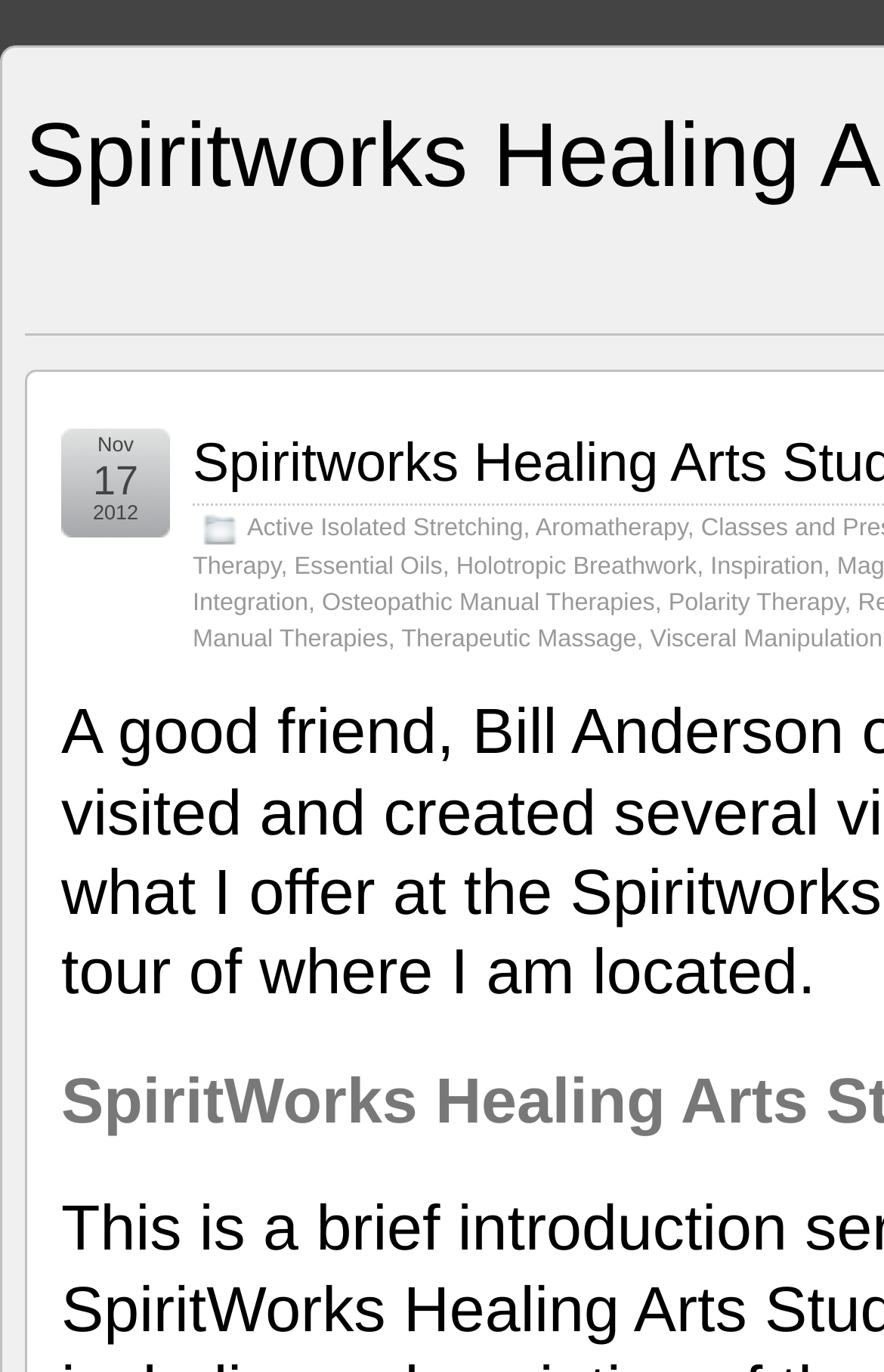Pinpoint the bounding box coordinates of the area that should be clicked to complete the following instruction: "Click on Active Isolated Stretching". The coordinates must be given as four float numbers between 0 and 1, i.e., [left, top, right, bottom].

[0.279, 0.376, 0.592, 0.396]